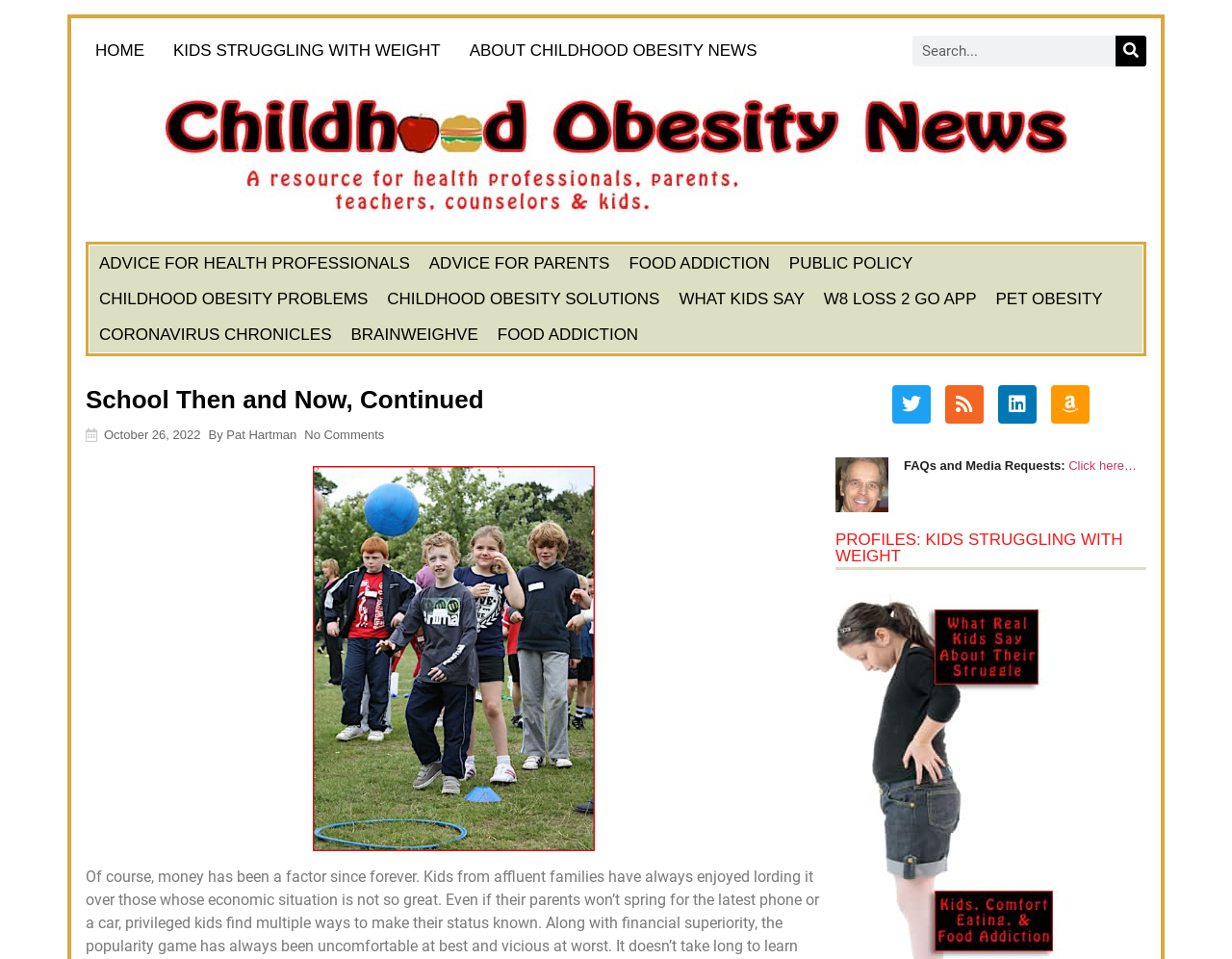What is the date of the article?
Identify the answer in the screenshot and reply with a single word or phrase.

October 26, 2022